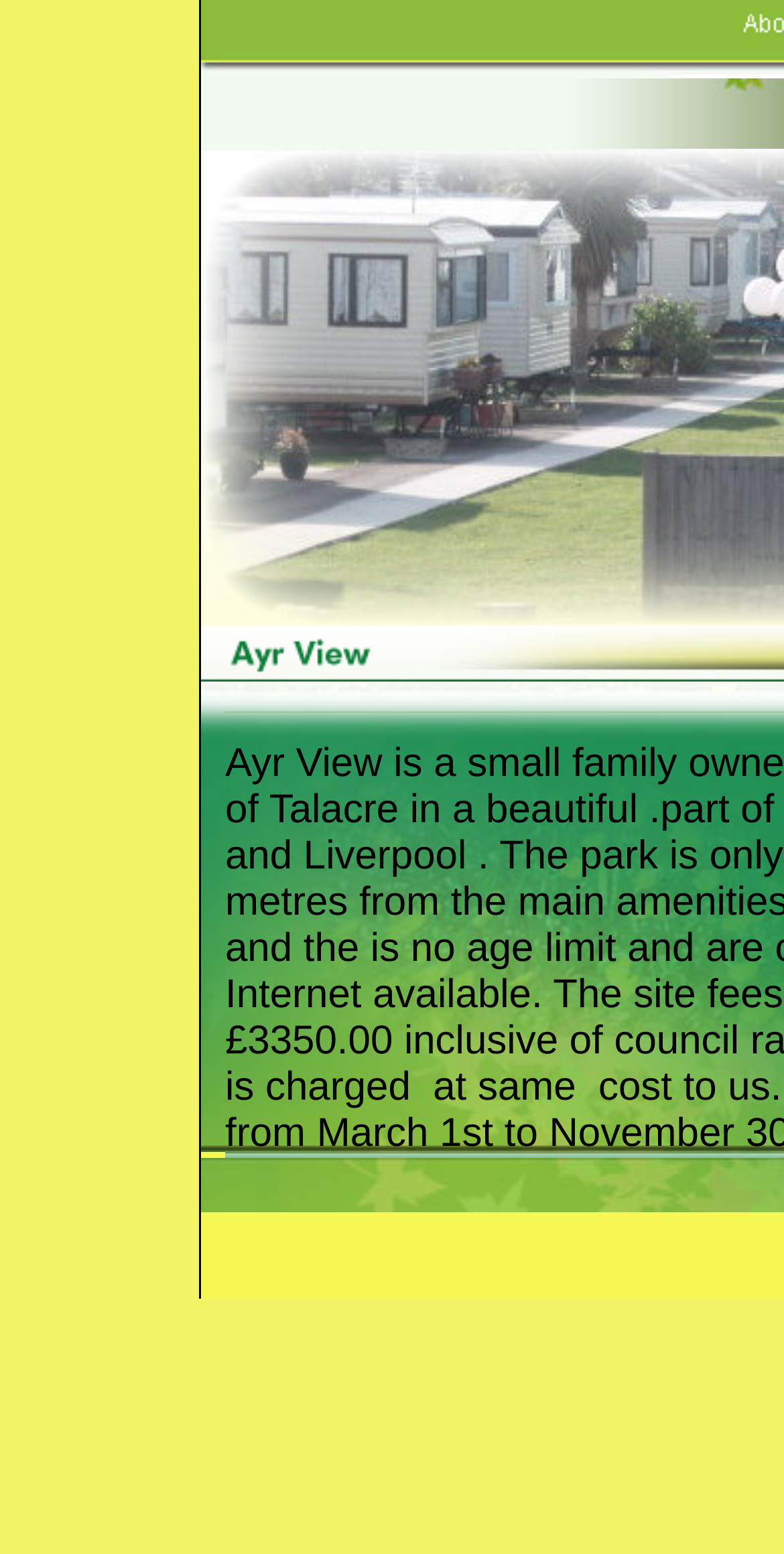Answer in one word or a short phrase: 
How many images are on the page?

11